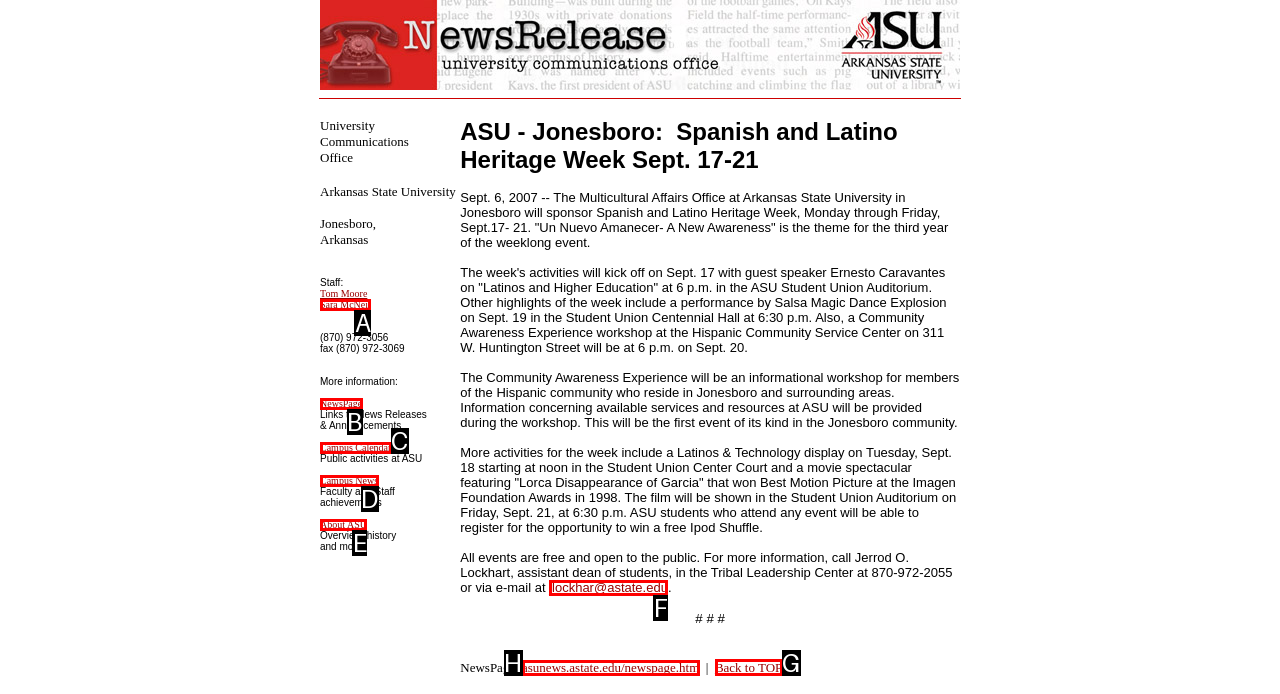Identify the letter of the correct UI element to fulfill the task: go back to TOP from the given options in the screenshot.

G